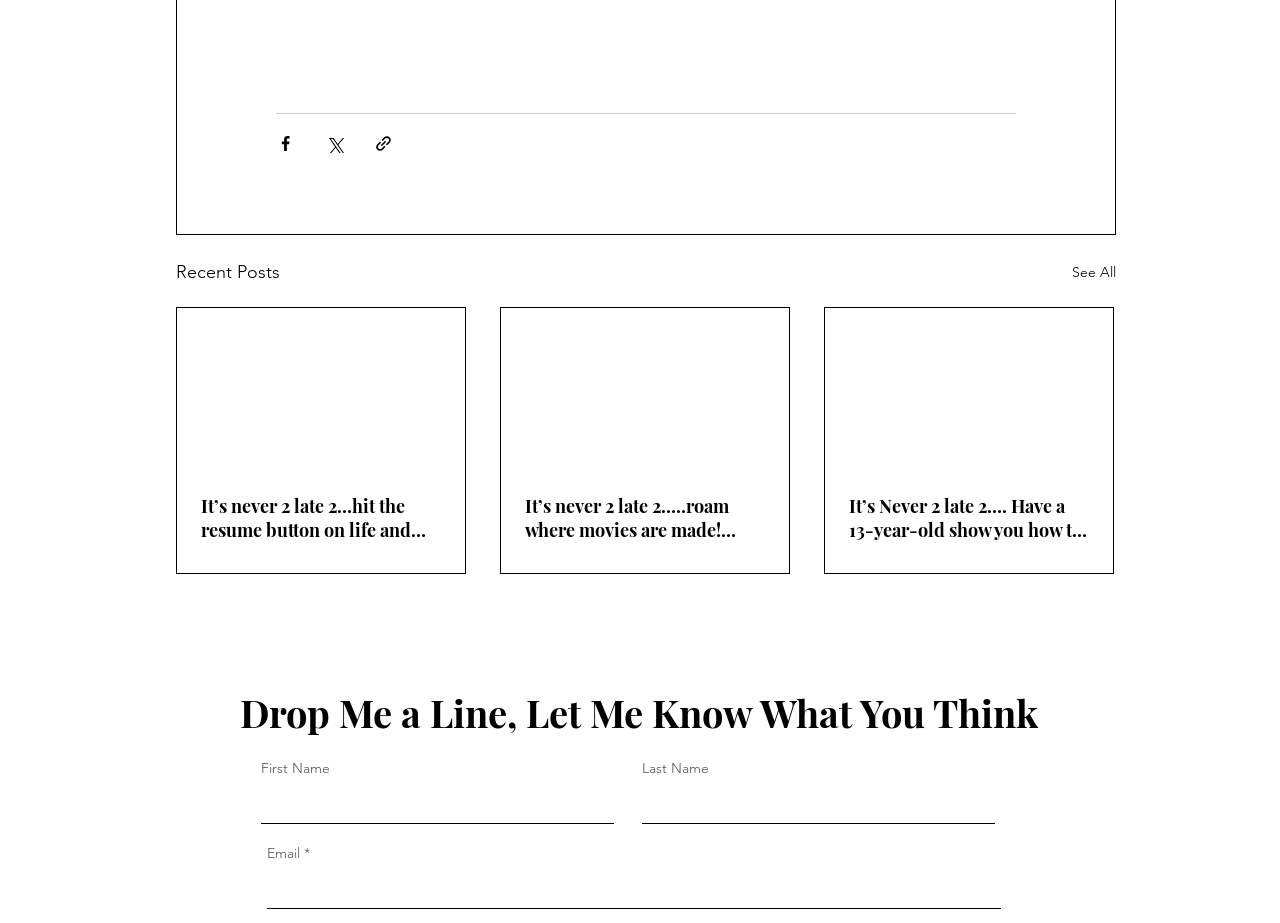Provide a short, one-word or phrase answer to the question below:
How many recent posts are displayed on the webpage?

3